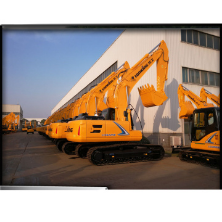Please answer the following question using a single word or phrase: 
What is the weight of the Lonking excavator model?

21 tons